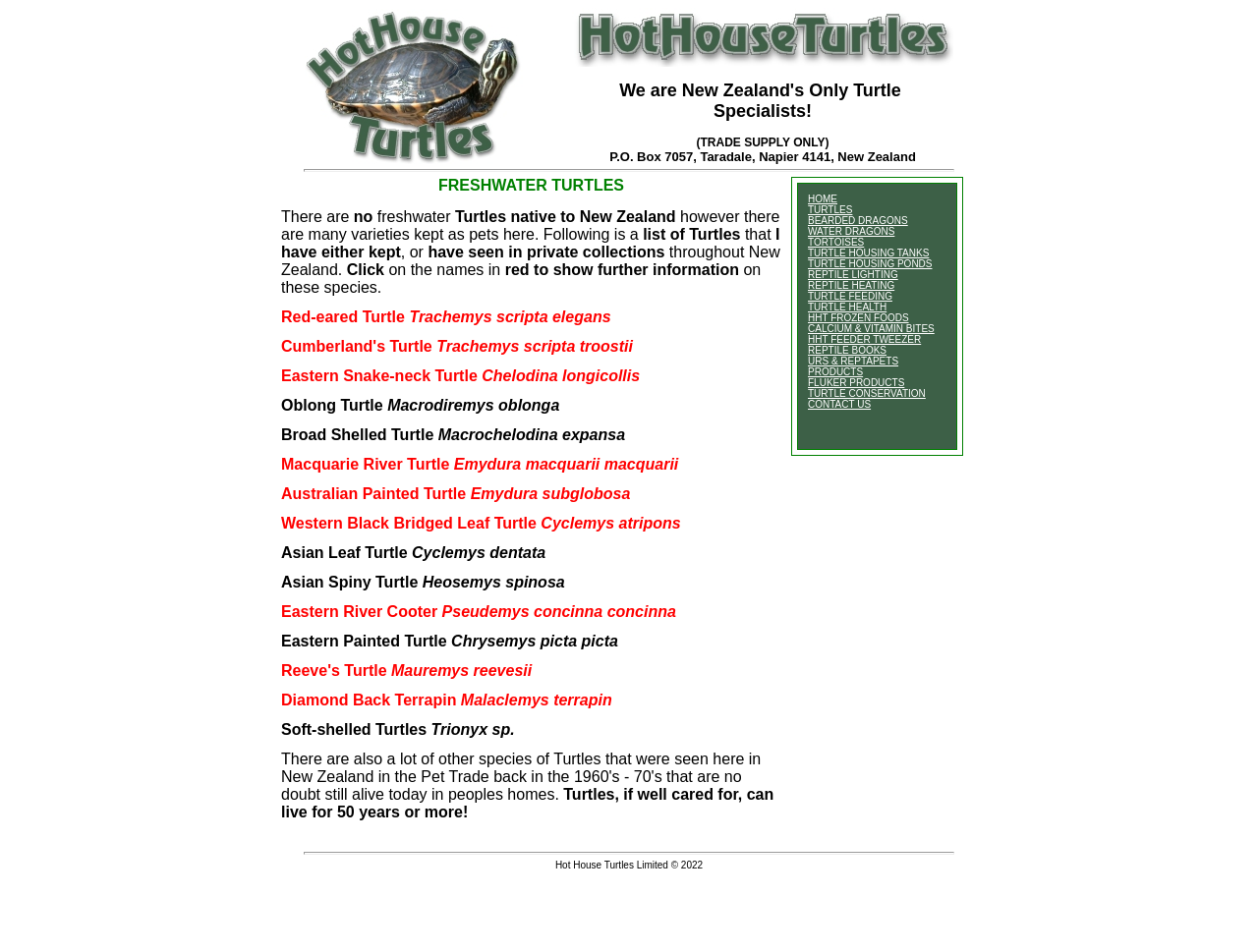Respond to the following question with a brief word or phrase:
What is the location of Hot House Turtles?

New Zealand